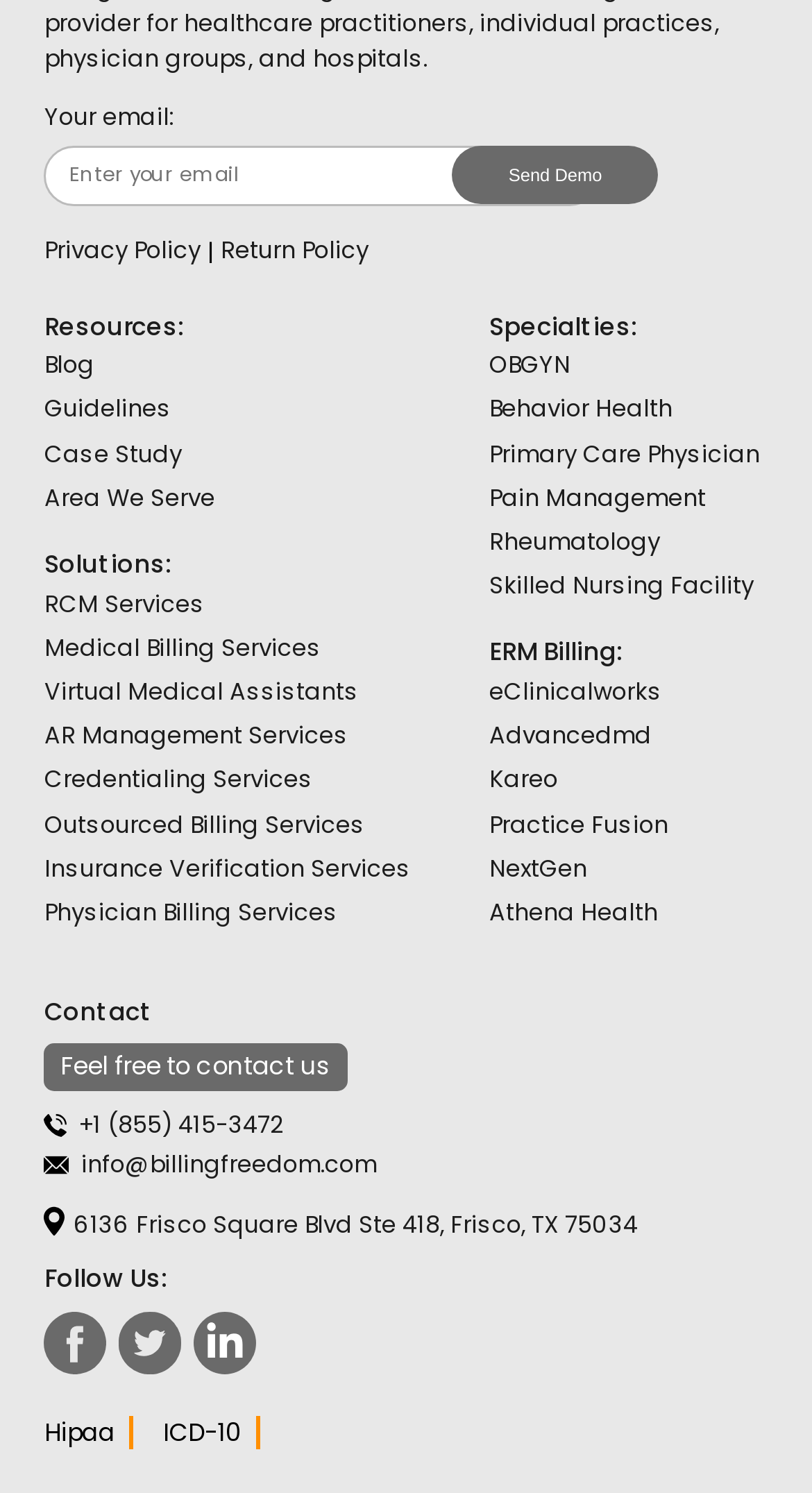Please predict the bounding box coordinates of the element's region where a click is necessary to complete the following instruction: "Contact us". The coordinates should be represented by four float numbers between 0 and 1, i.e., [left, top, right, bottom].

[0.055, 0.741, 0.786, 0.767]